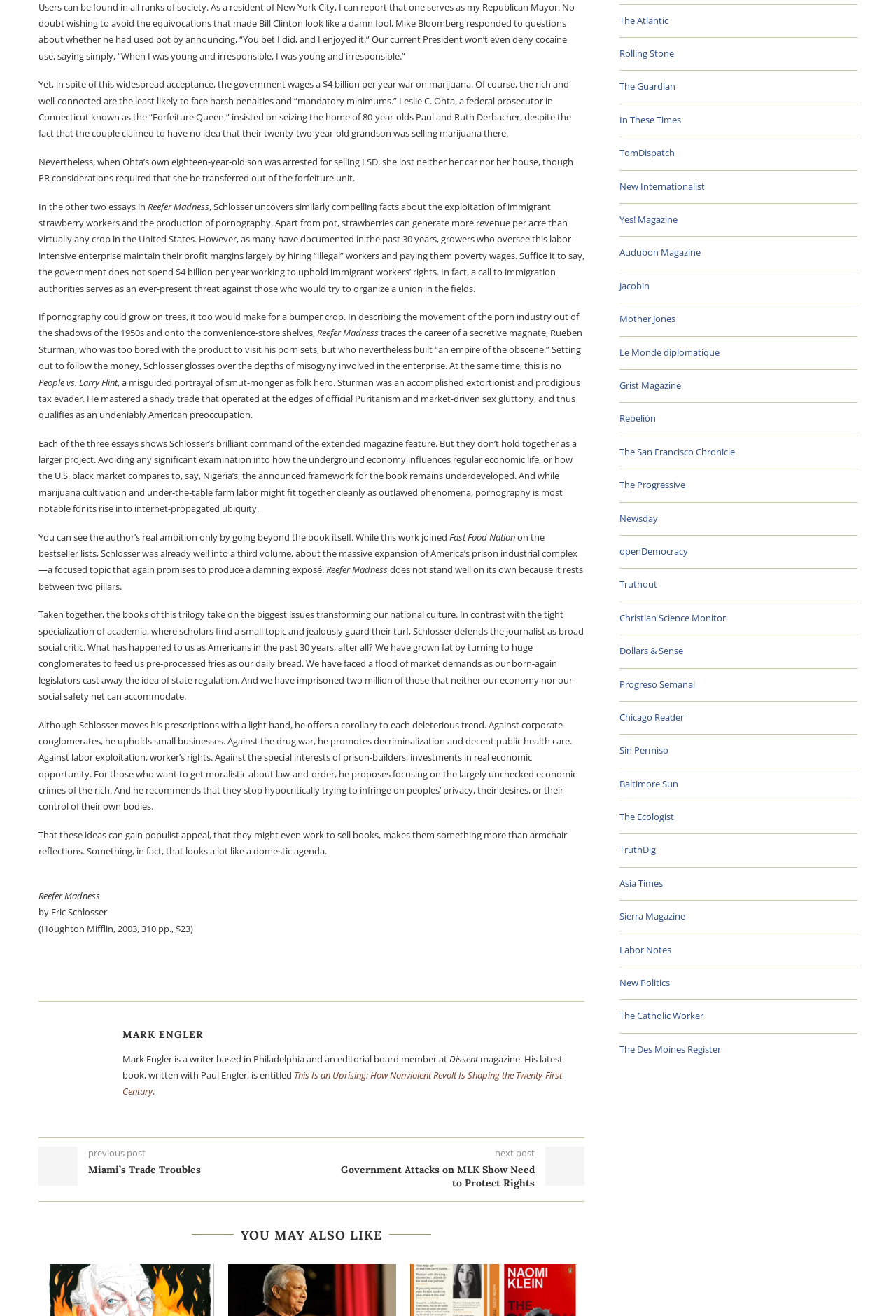Find the bounding box coordinates of the clickable area required to complete the following action: "go to the previous post".

[0.098, 0.871, 0.162, 0.881]